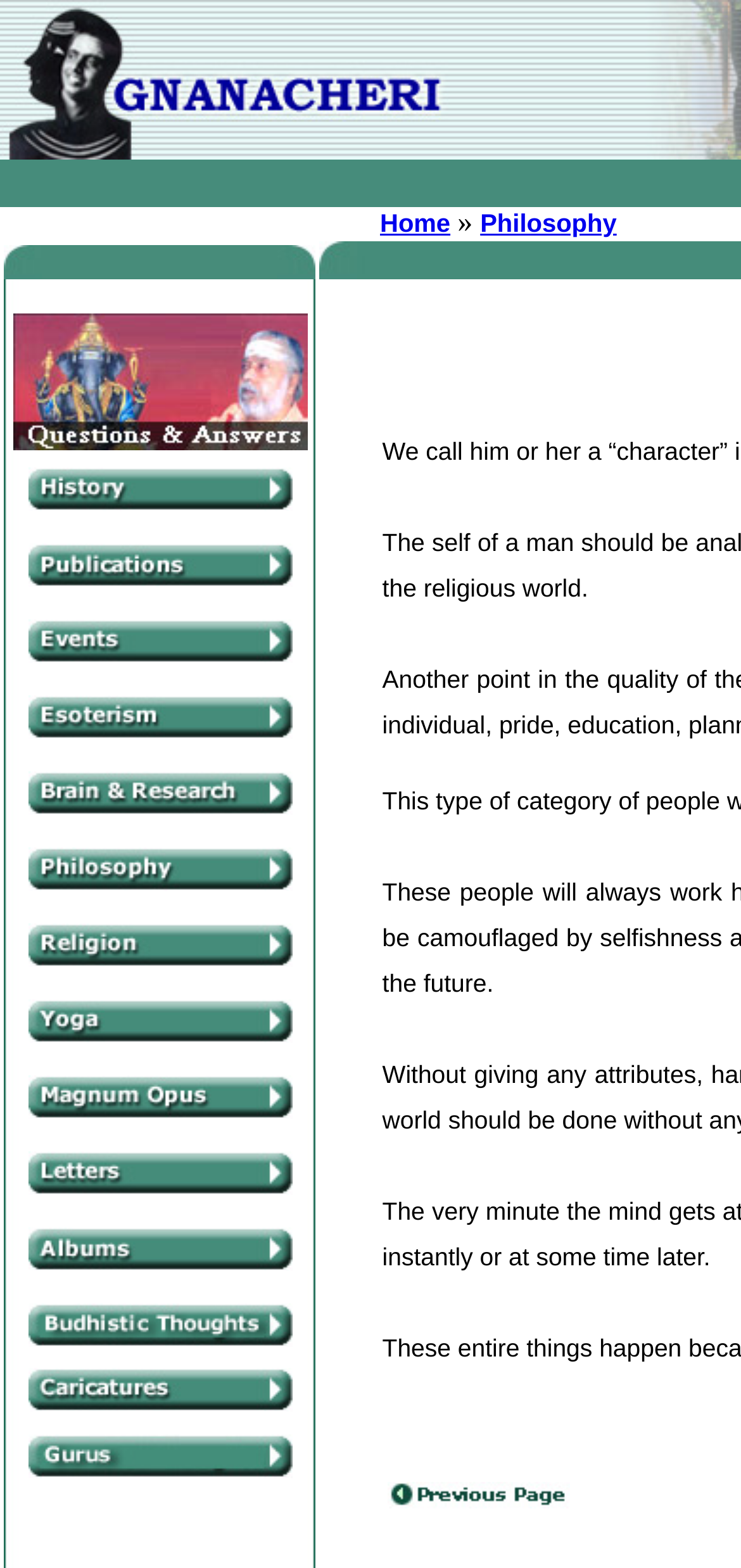Is there a static text element at the bottom of the page? Based on the screenshot, please respond with a single word or phrase.

Yes